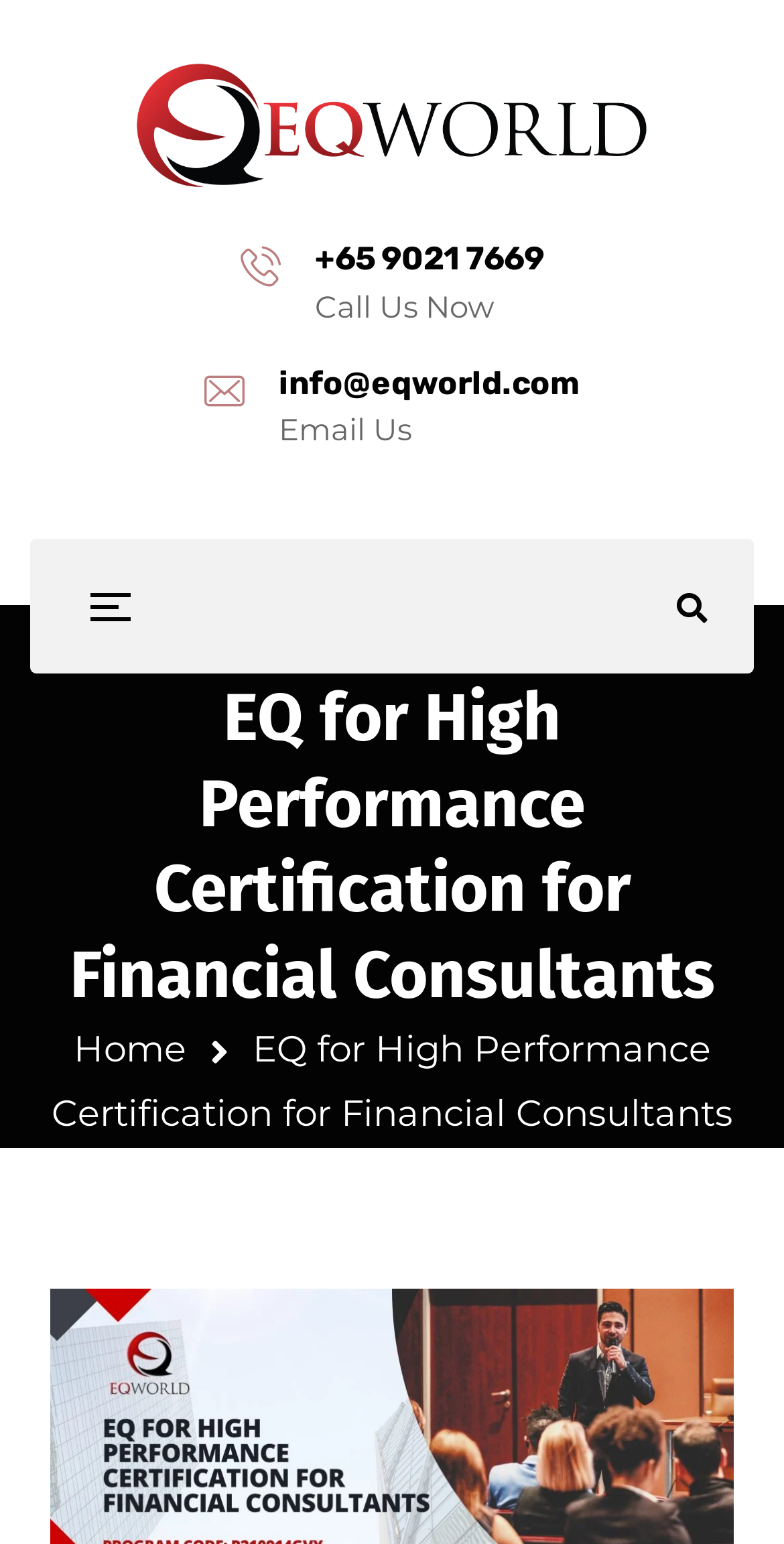How many layout tables are there?
Observe the image and answer the question with a one-word or short phrase response.

3